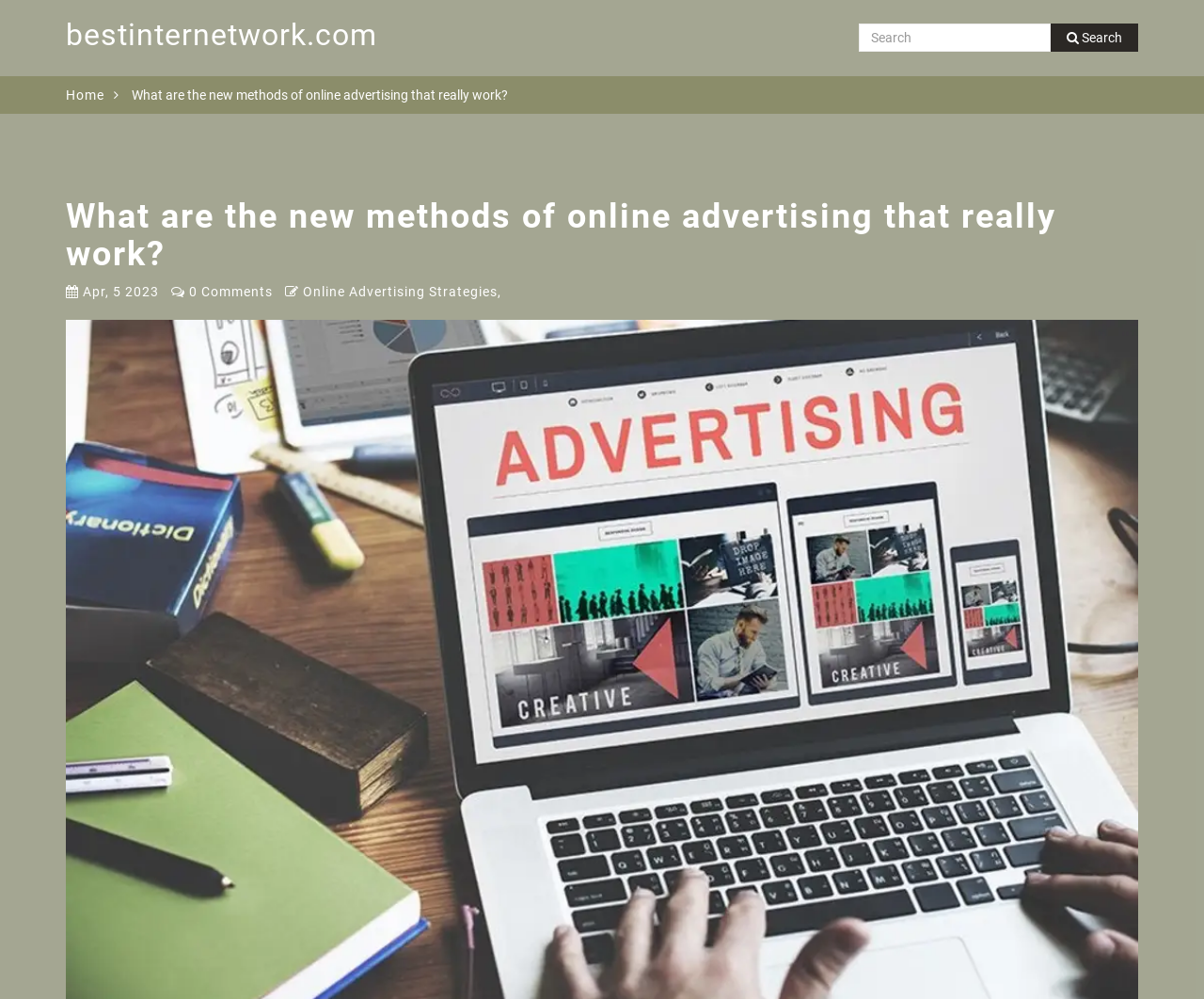How many comments does the article have?
Analyze the screenshot and provide a detailed answer to the question.

I found the number of comments by looking at the StaticText element, which has the text '0 Comments'.